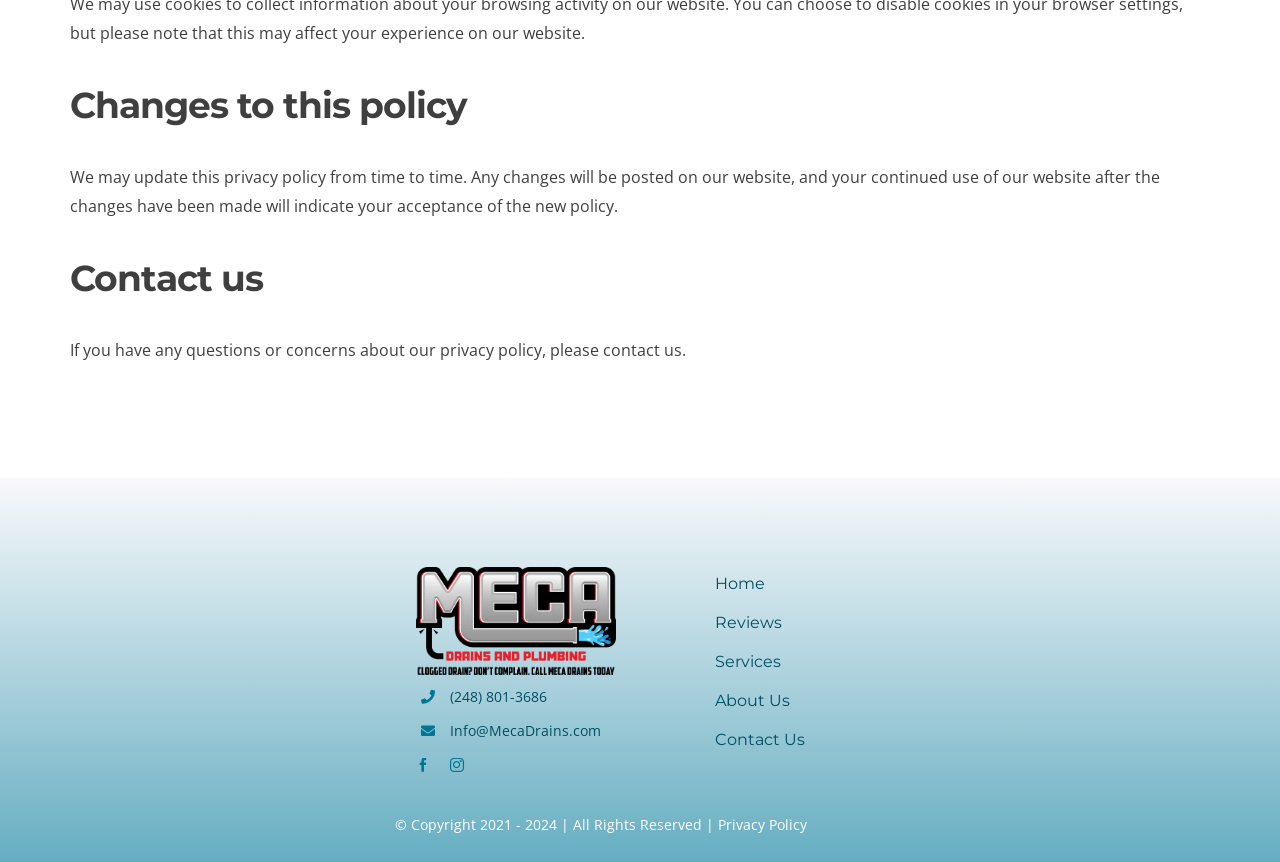Can you pinpoint the bounding box coordinates for the clickable element required for this instruction: "Click Contact us"? The coordinates should be four float numbers between 0 and 1, i.e., [left, top, right, bottom].

[0.055, 0.393, 0.533, 0.419]